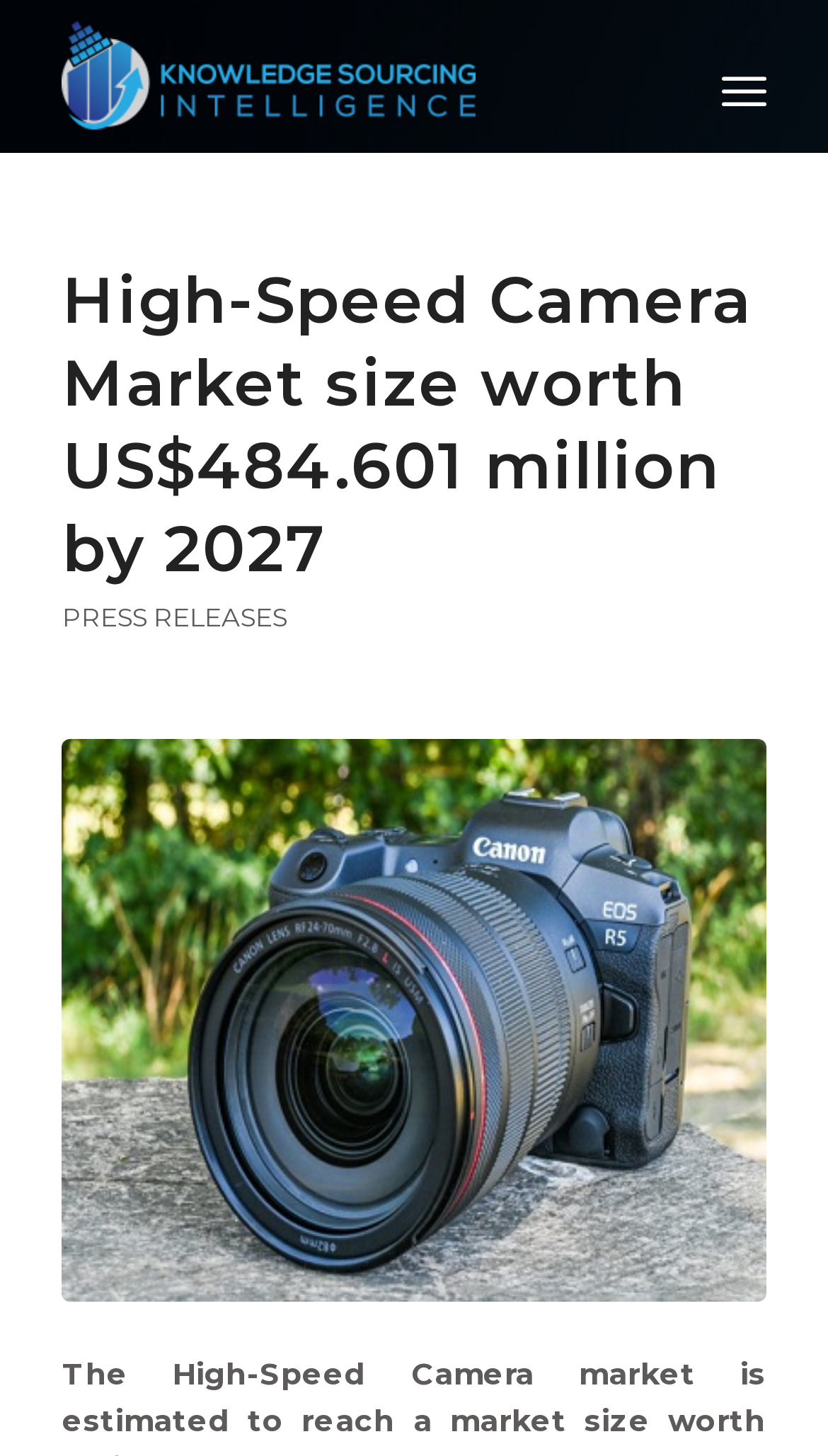Please answer the following query using a single word or phrase: 
What type of content is associated with the 'high speed camera market' link?

Image